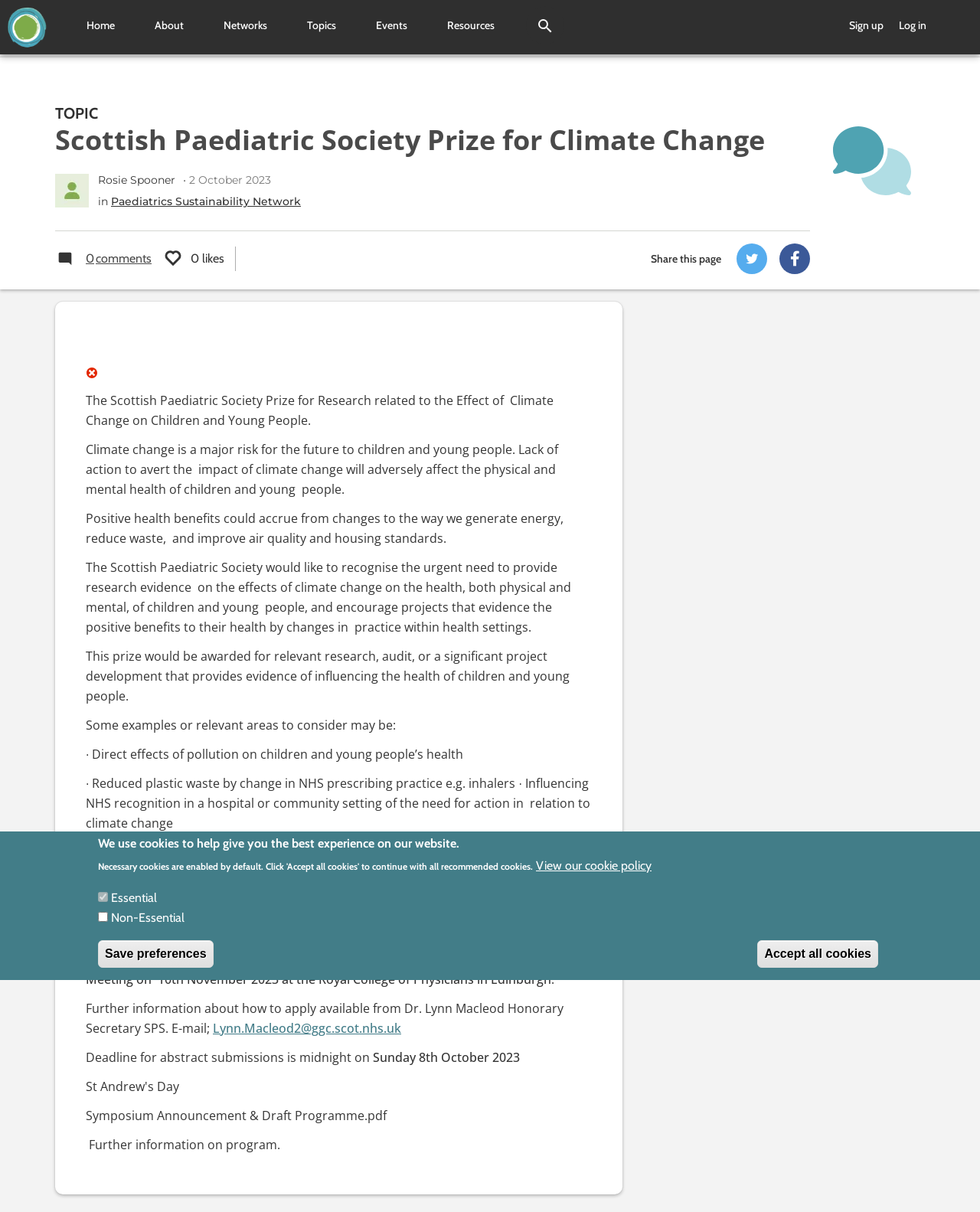Explain the webpage's design and content in an elaborate manner.

The webpage is about the Scottish Paediatric Society Prize for Climate Change, which is a research prize focused on the impact of climate change on children and young people's health. 

At the top of the page, there is a user account menu with links to sign up, log in, and access the Sustainable Healthcare Networks Hub. Below this, there is a navigation menu with links to the home page, about, networks, topics, events, and resources. 

The main content of the page is divided into two sections. The first section has a heading that reads "Scottish Paediatric Society Prize for Climate Change" and features an image of Rosie Spooner. Below this, there is a paragraph of text that describes the prize and its purpose. 

The second section is a longer article that provides more detailed information about the prize, including its focus on research related to the effects of climate change on children and young people's health. The article also lists some examples of relevant areas to consider, such as direct effects of pollution, reduced plastic waste, and mental health concerns related to climate change. 

At the bottom of the page, there is information about how to apply for the prize, including a deadline for abstract submissions and contact information for the Honorary Secretary of the Scottish Paediatric Society. There is also a link to a symposium announcement and draft program.